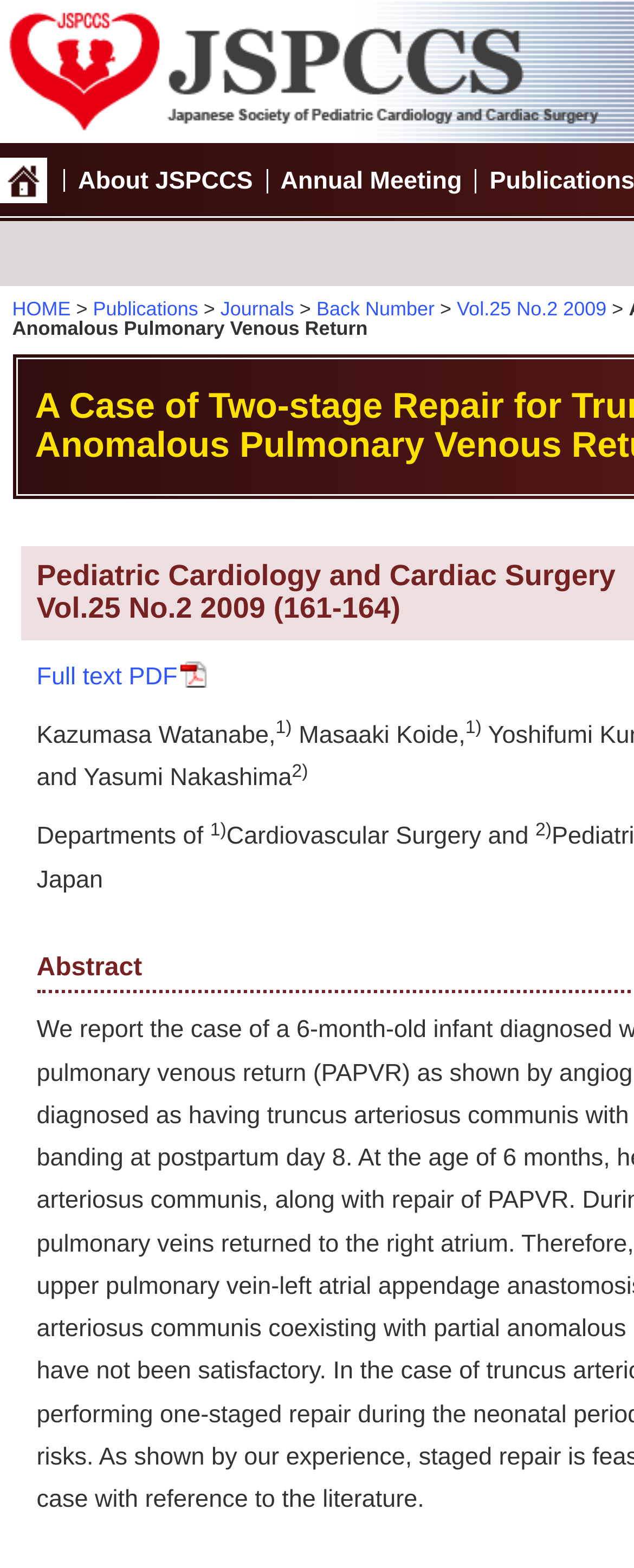Identify the bounding box coordinates of the section to be clicked to complete the task described by the following instruction: "Click the link to Japanese Society of Pediatric Cardiology and Cardiac Surgery". The coordinates should be four float numbers between 0 and 1, formatted as [left, top, right, bottom].

[0.0, 0.07, 0.954, 0.088]